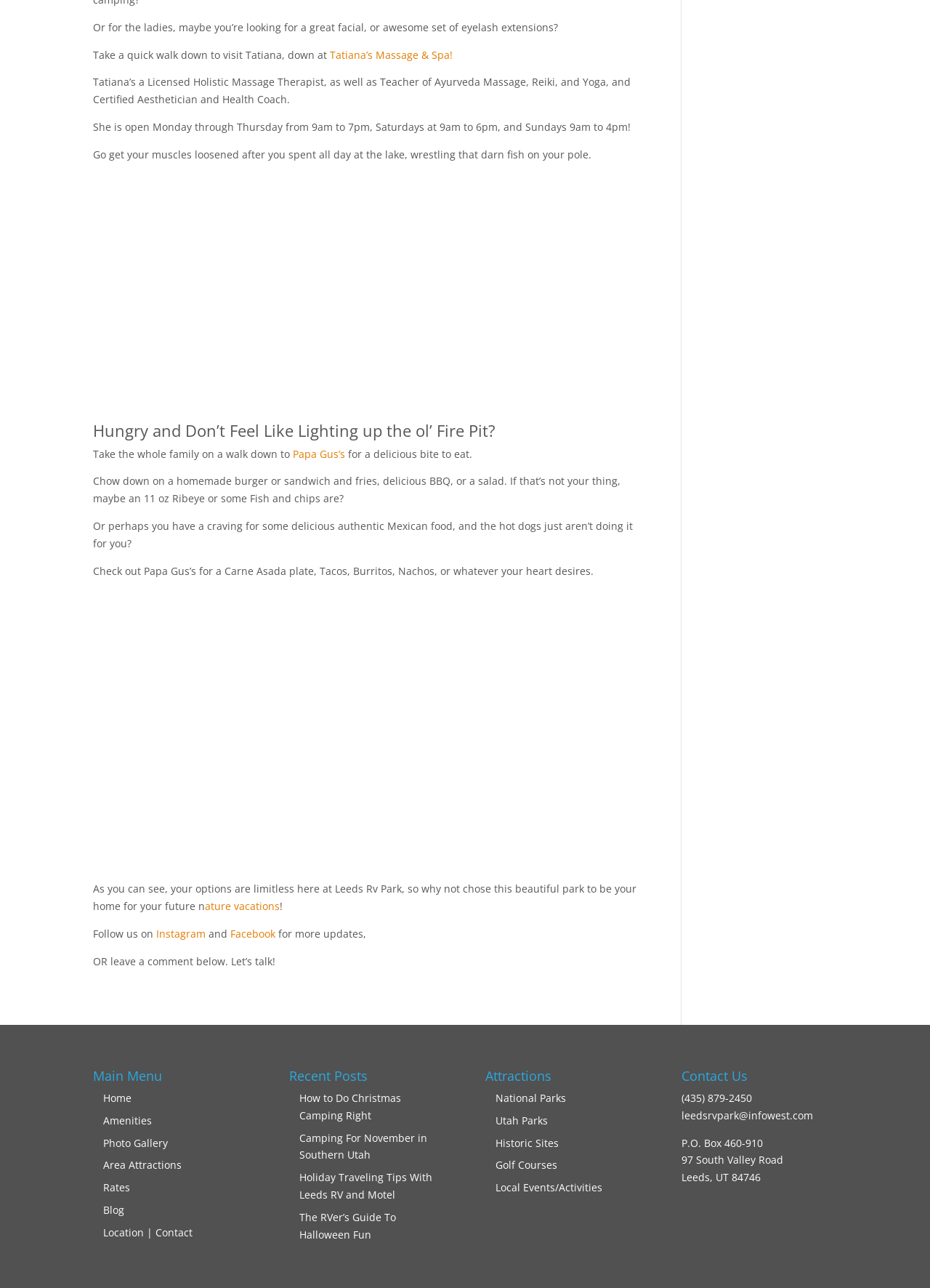How can users stay updated about the park? Using the information from the screenshot, answer with a single word or phrase.

Follow on Instagram and Facebook